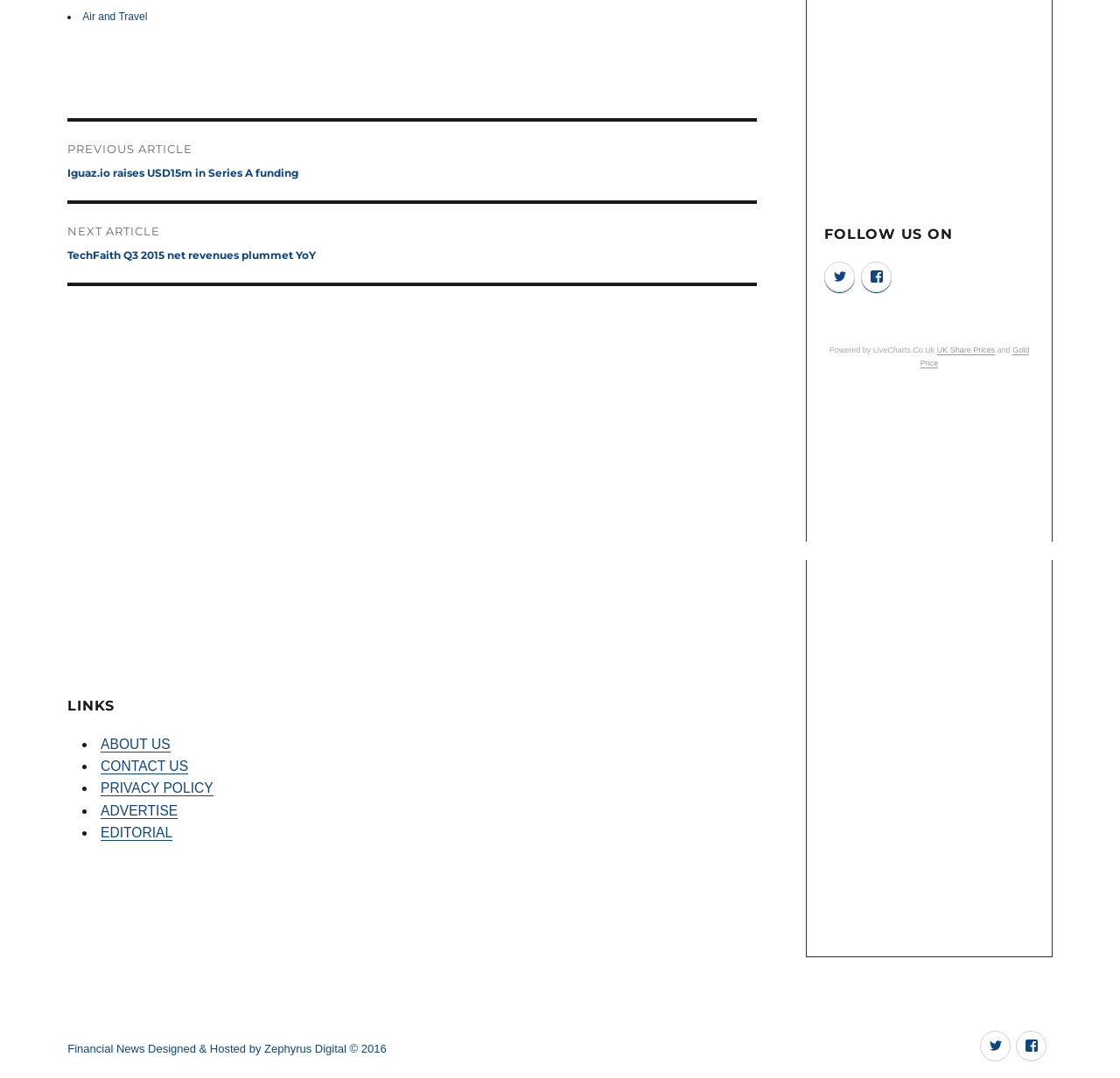Identify the bounding box for the UI element that is described as follows: "Contact Us".

[0.09, 0.704, 0.168, 0.718]